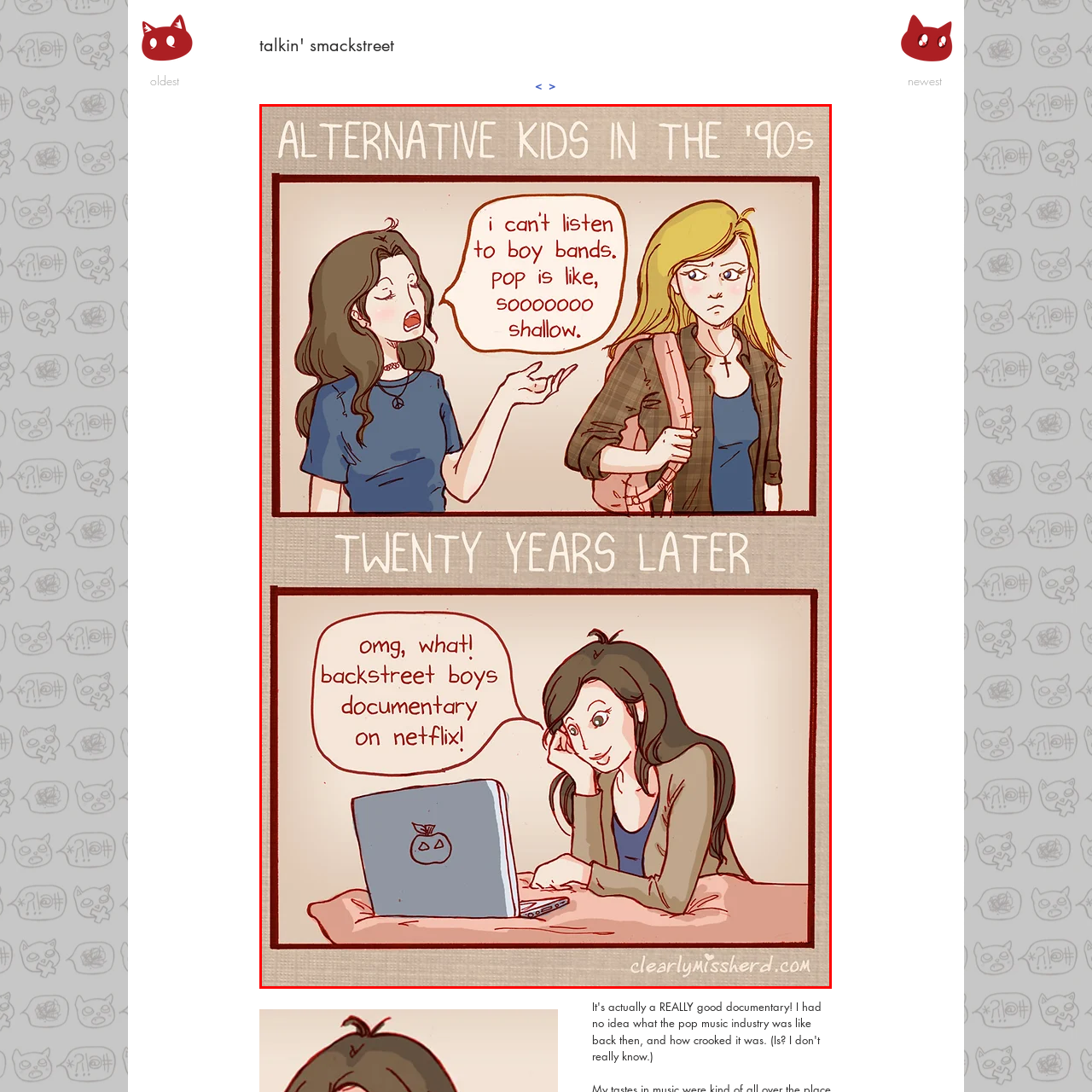Provide an in-depth description of the scene highlighted by the red boundary in the image.

The image humorously contrasts the attitudes of alternative kids in the 1990s with their perspectives two decades later. 

In the top panel, two girls are depicted engaging in a conversation. One girl, with long dark hair and dressed in a blue shirt, gestures animatedly, expressing disdain for boy bands and pop music—stating, "I can't listen to boy bands. Pop is like, sooooo shallow." Her expression conveys a sense of superiority and disinterest in mainstream music, reflecting a typical teenage attitude of the time.

The bottom panel shows the same girl, now grown up, sitting at her laptop with a look of surprise and delight. She exclaims, "OMG, what! Backstreet Boys documentary on Netflix!" This shift illustrates a humorous reversal of her previous stance, showcasing how nostalgia can transform perceptions of past trends.

The contrasting visuals and dialogues highlight the evolution of cultural attitudes and the impact of nostalgia, making it a relatable commentary on growing up and the cyclical nature of music fandom.